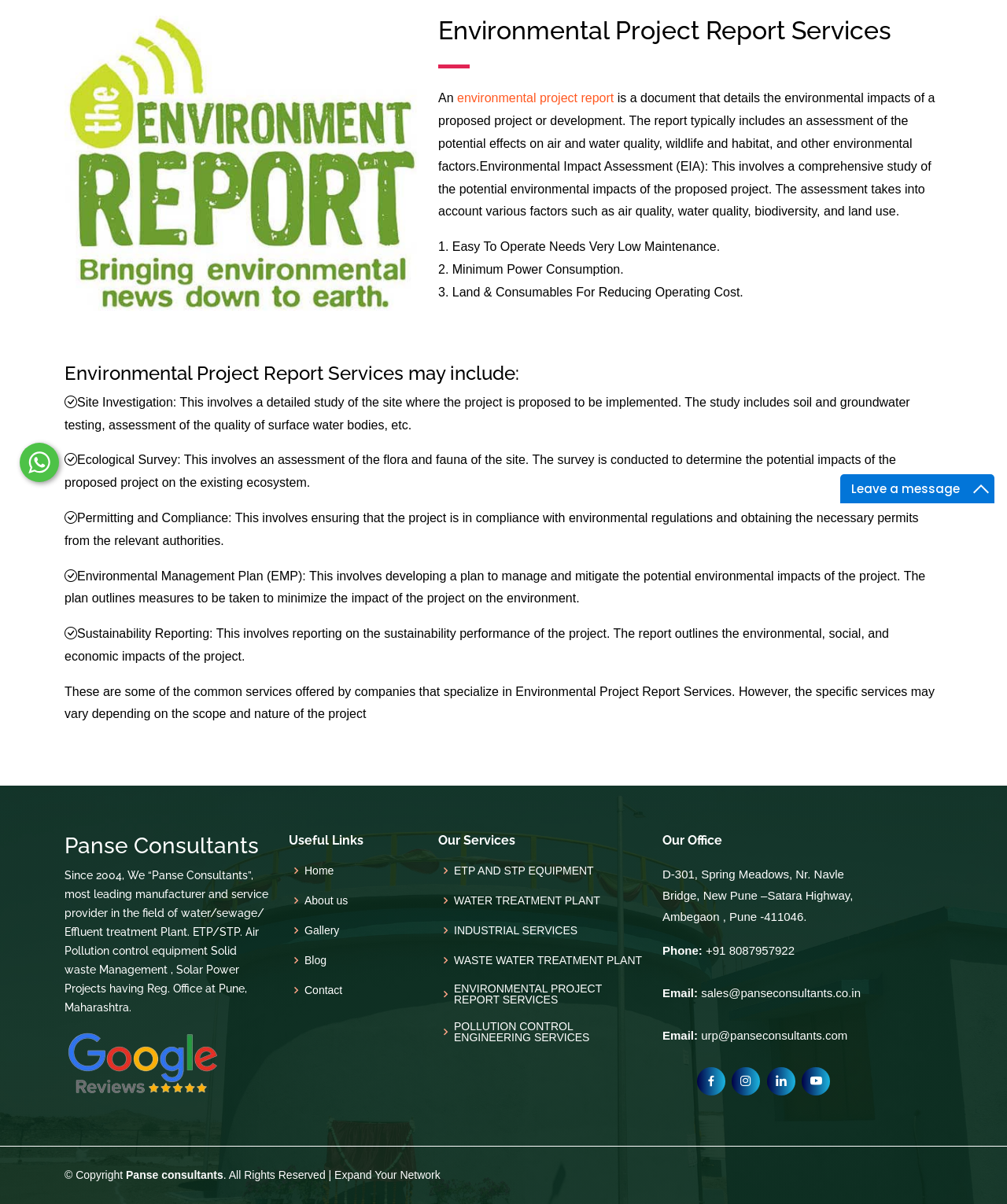Given the element description "WASTE WATER TREATMENT PLANT" in the screenshot, predict the bounding box coordinates of that UI element.

[0.451, 0.793, 0.638, 0.802]